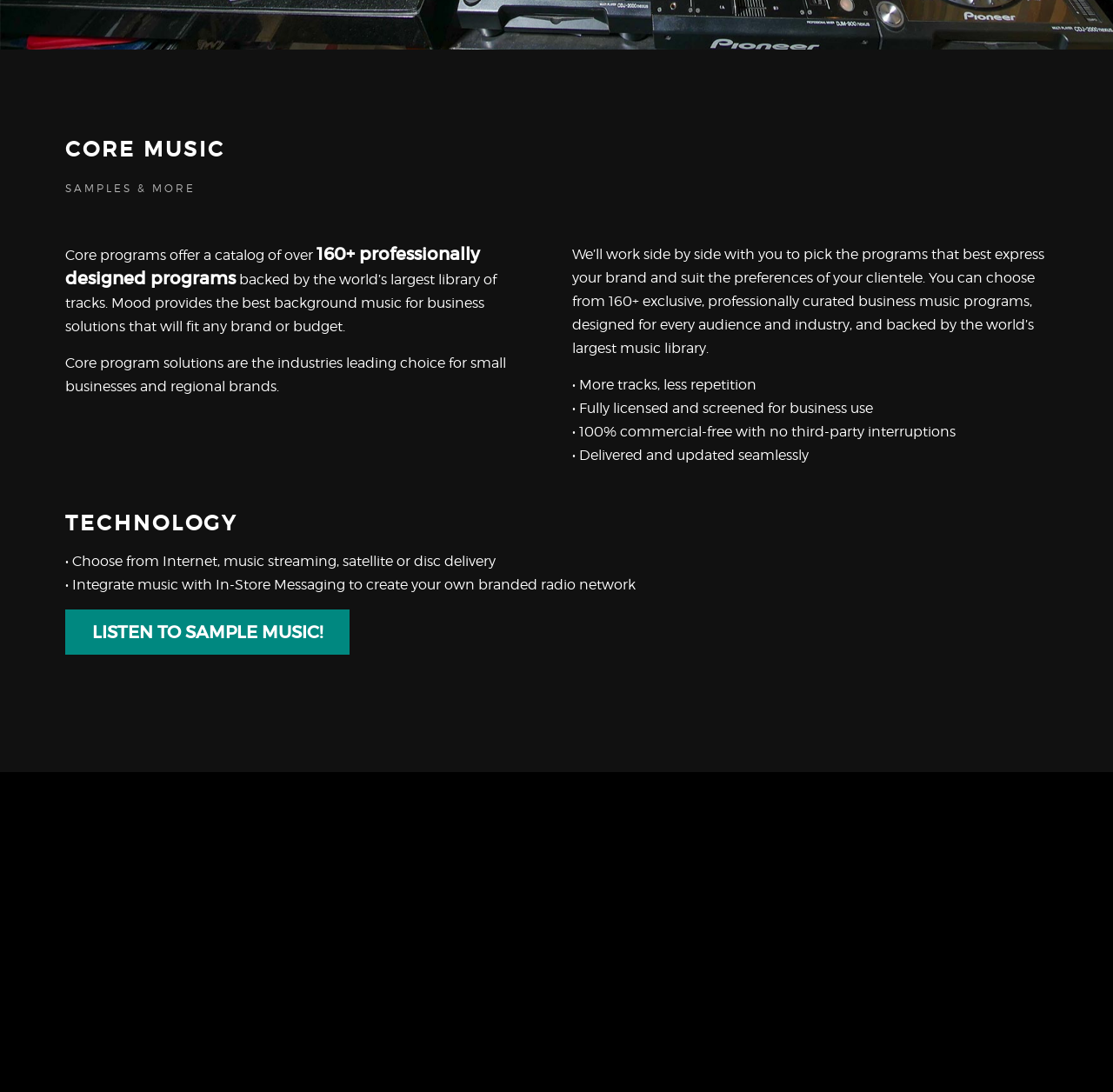Find and provide the bounding box coordinates for the UI element described here: "Listen to Sample Music!". The coordinates should be given as four float numbers between 0 and 1: [left, top, right, bottom].

[0.059, 0.572, 0.33, 0.588]